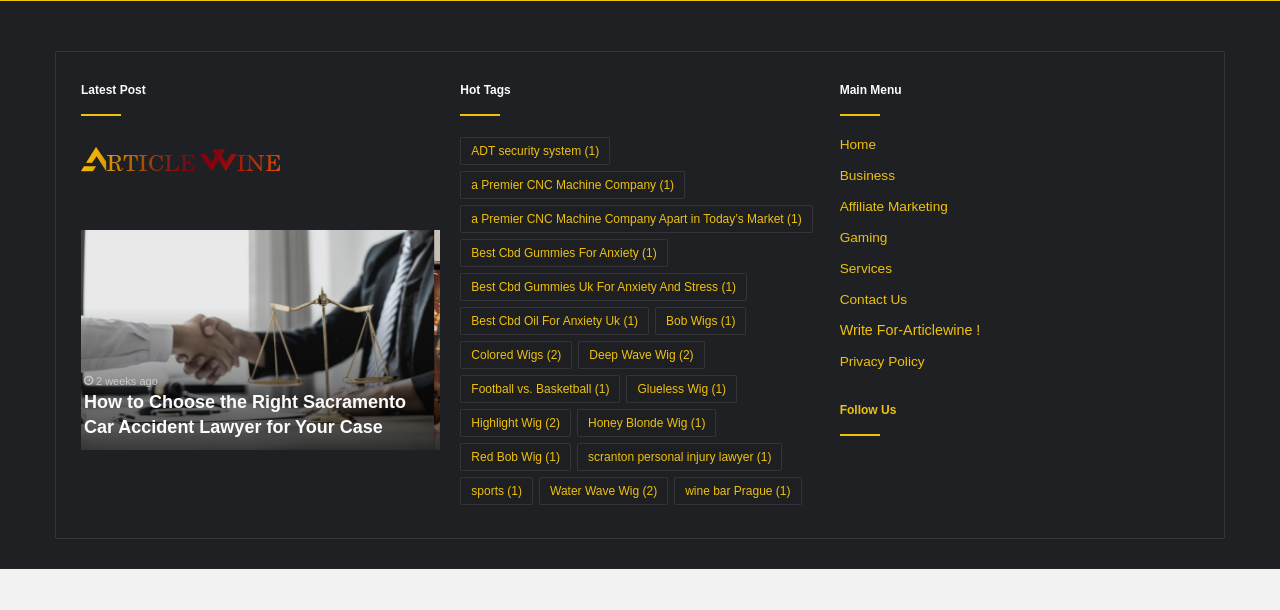How many pages are there in this website?
Please answer the question with a detailed response using the information from the screenshot.

There are 5 pages in this website, as indicated by the buttons '1', '2', '3', '4', and '5' located at the bottom of the webpage, which are part of the toolbar with orientation: horizontal and bounding box coordinates [0.063, 0.377, 0.344, 0.738].